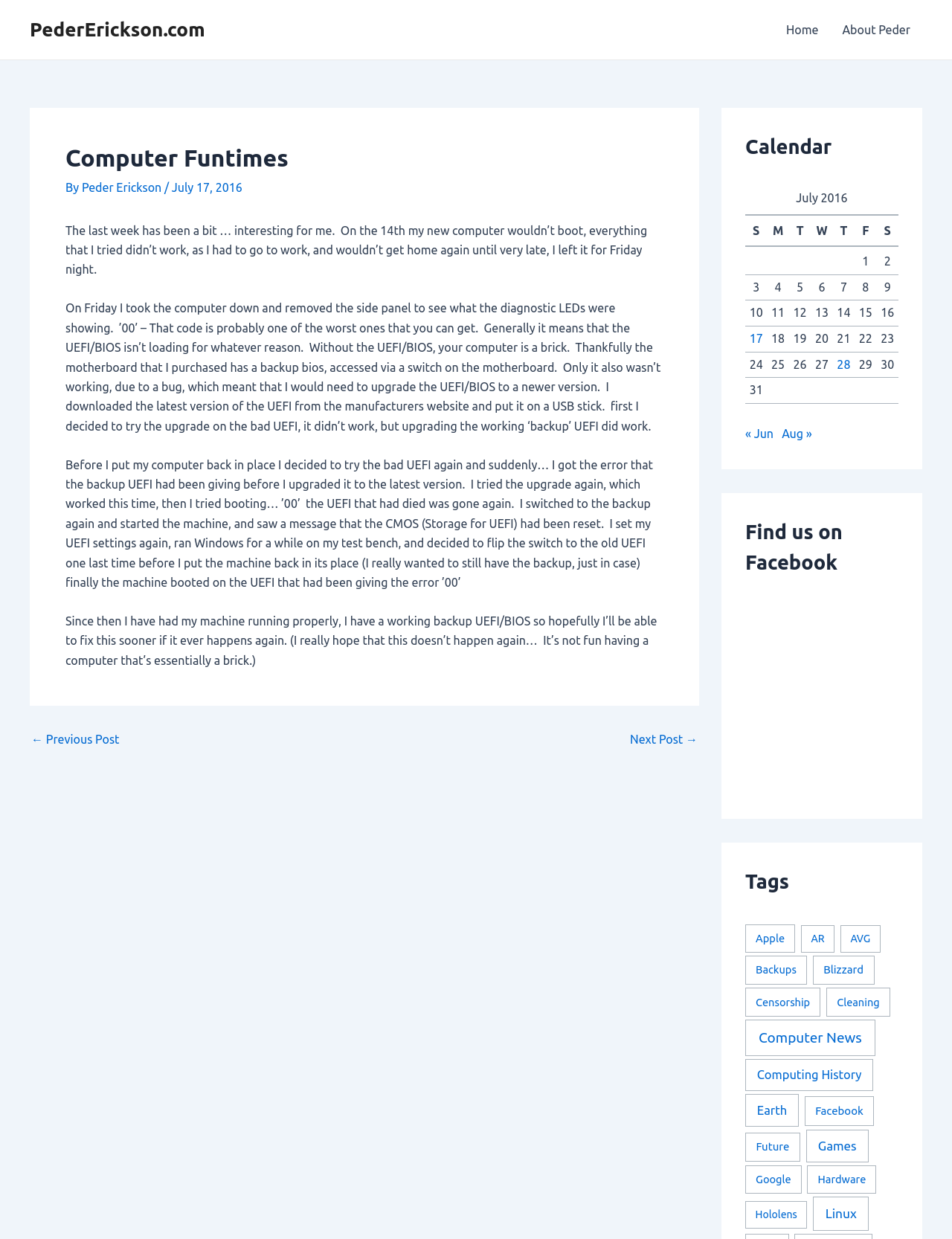Find the bounding box coordinates of the UI element according to this description: "AR".

[0.841, 0.747, 0.877, 0.769]